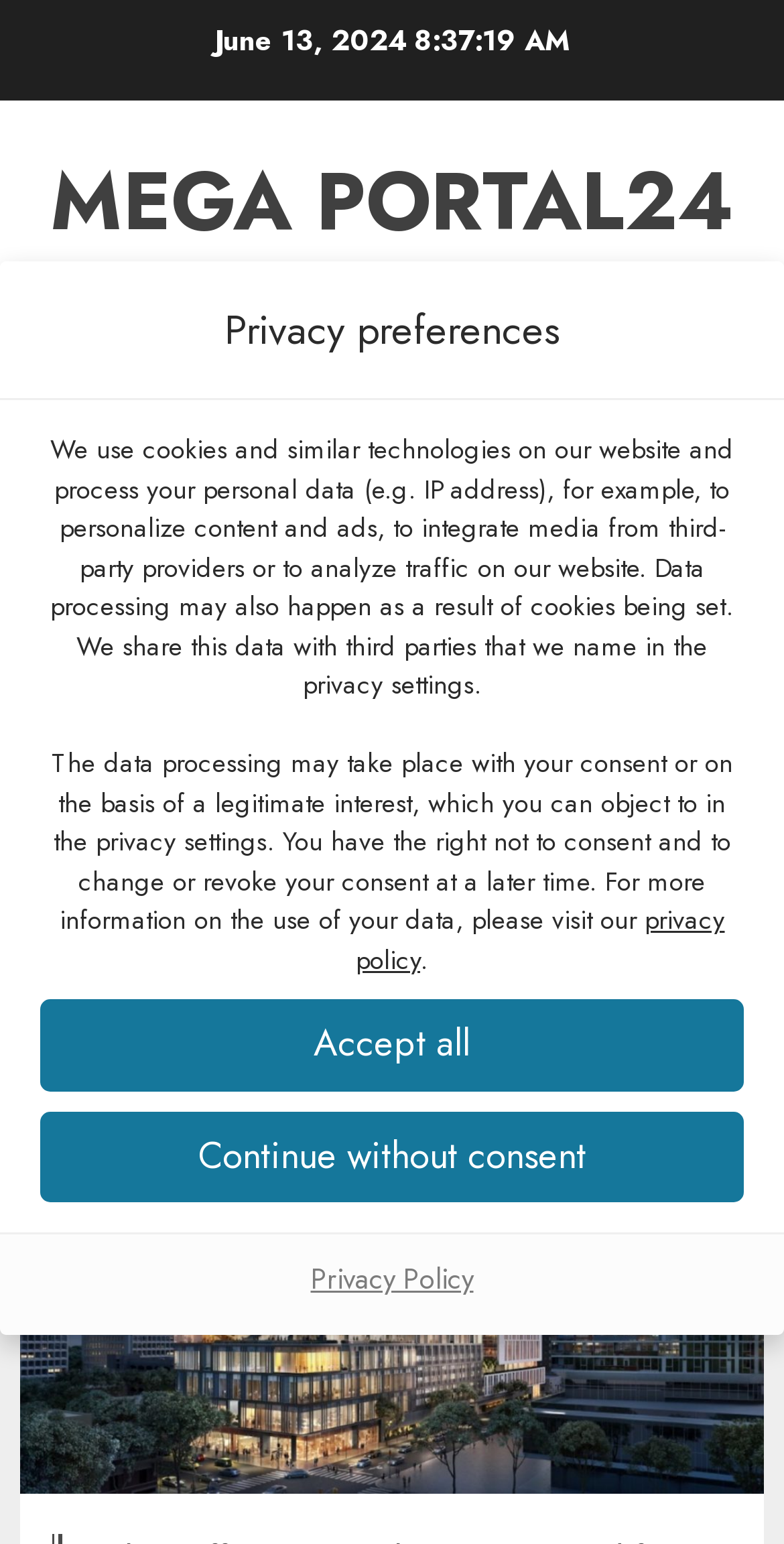Locate the coordinates of the bounding box for the clickable region that fulfills this instruction: "Subscribe to the newsletter".

[0.897, 0.214, 0.974, 0.253]